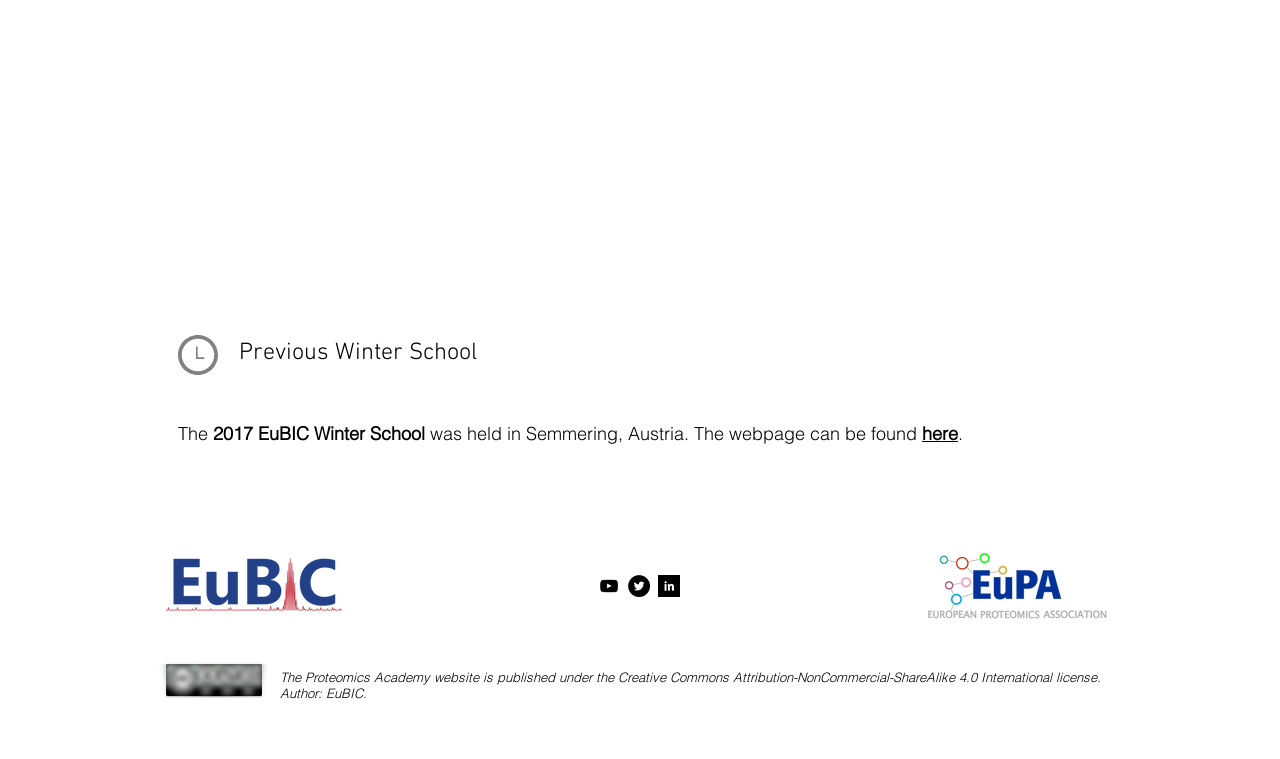How many social media links are in the Social Bar?
Provide an in-depth and detailed answer to the question.

I found the answer by counting the number of link elements within the list element with the description 'Social Bar' which has bounding box coordinates [0.467, 0.757, 0.531, 0.786]. There are three link elements: 'Black YouTube Icon', 'Twitter - Black Circle', and 'LinkedIn B&W'.